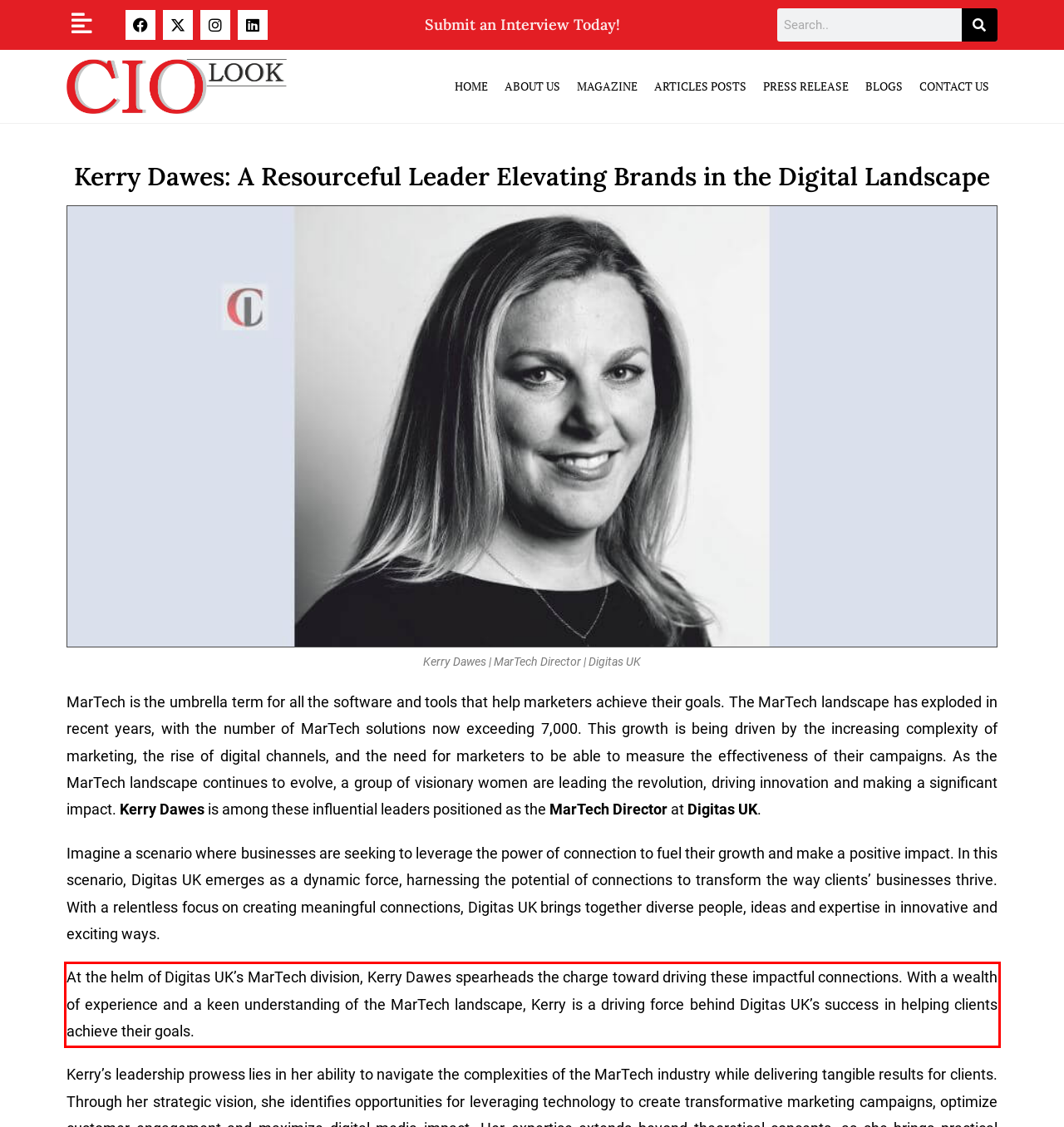Given a screenshot of a webpage with a red bounding box, extract the text content from the UI element inside the red bounding box.

At the helm of Digitas UK’s MarTech division, Kerry Dawes spearheads the charge toward driving these impactful connections. With a wealth of experience and a keen understanding of the MarTech landscape, Kerry is a driving force behind Digitas UK’s success in helping clients achieve their goals.